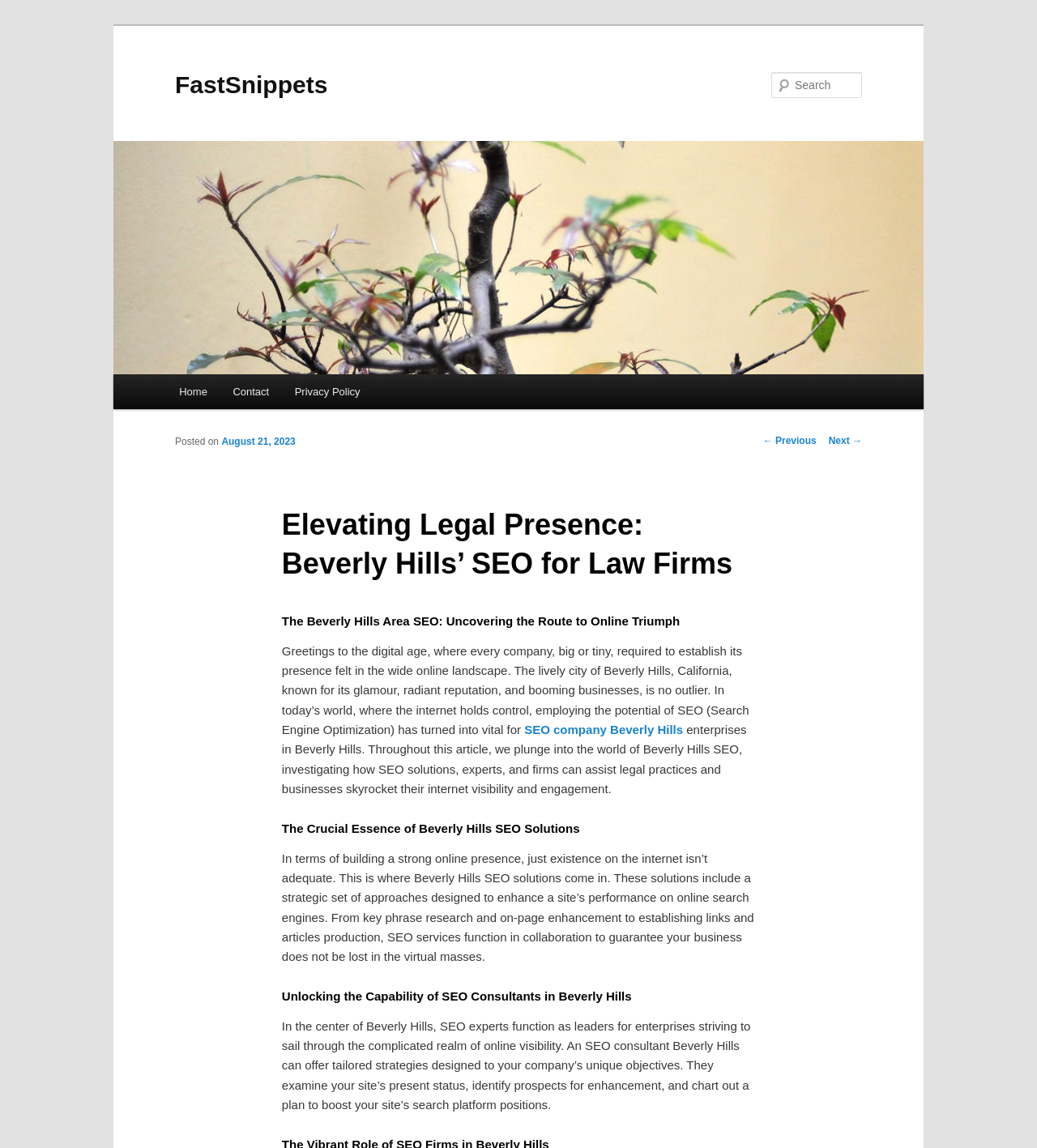What is the date of the article?
Answer the question with a single word or phrase by looking at the picture.

August 21, 2023